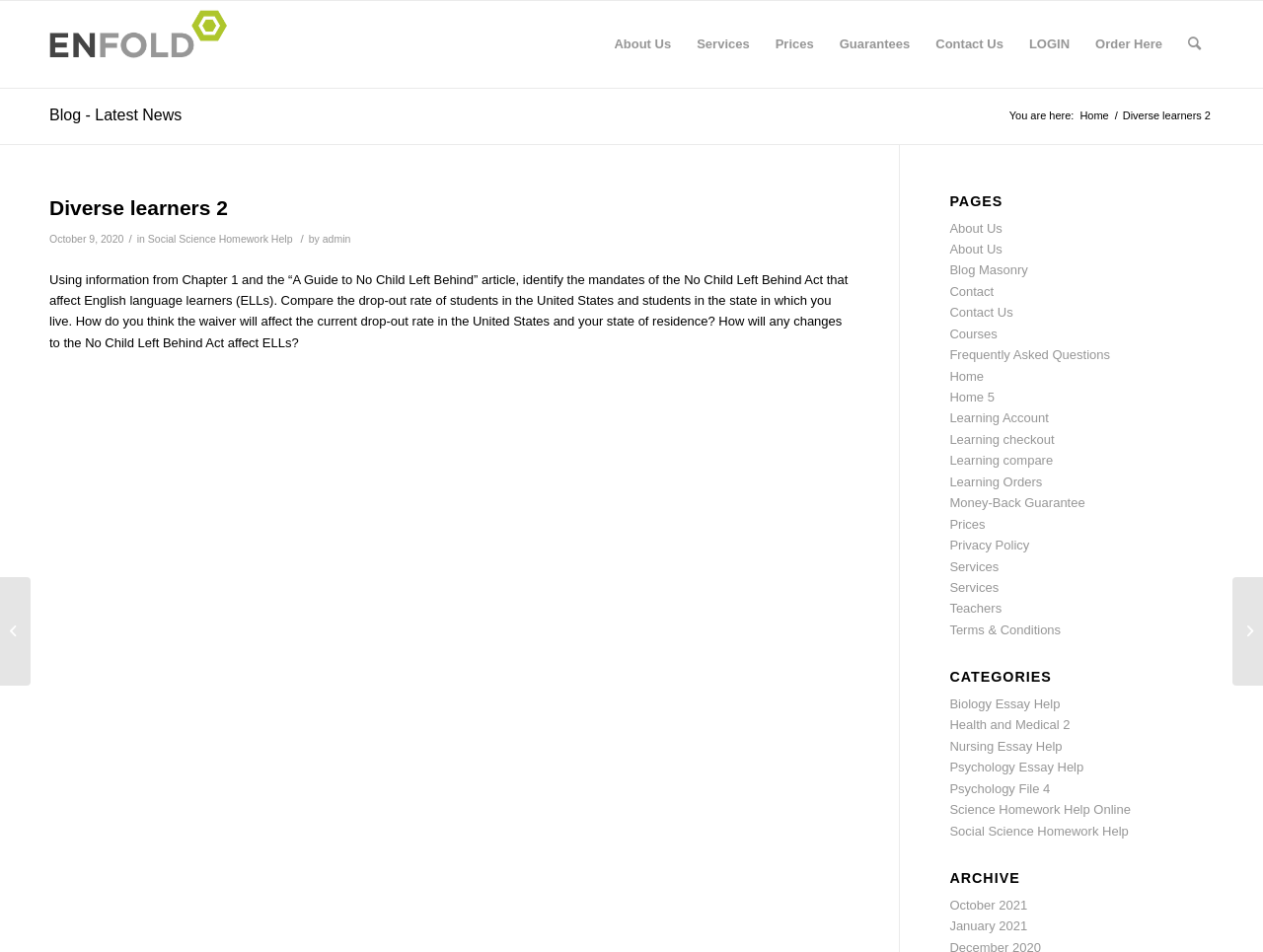Locate and extract the text of the main heading on the webpage.

Diverse learners 2